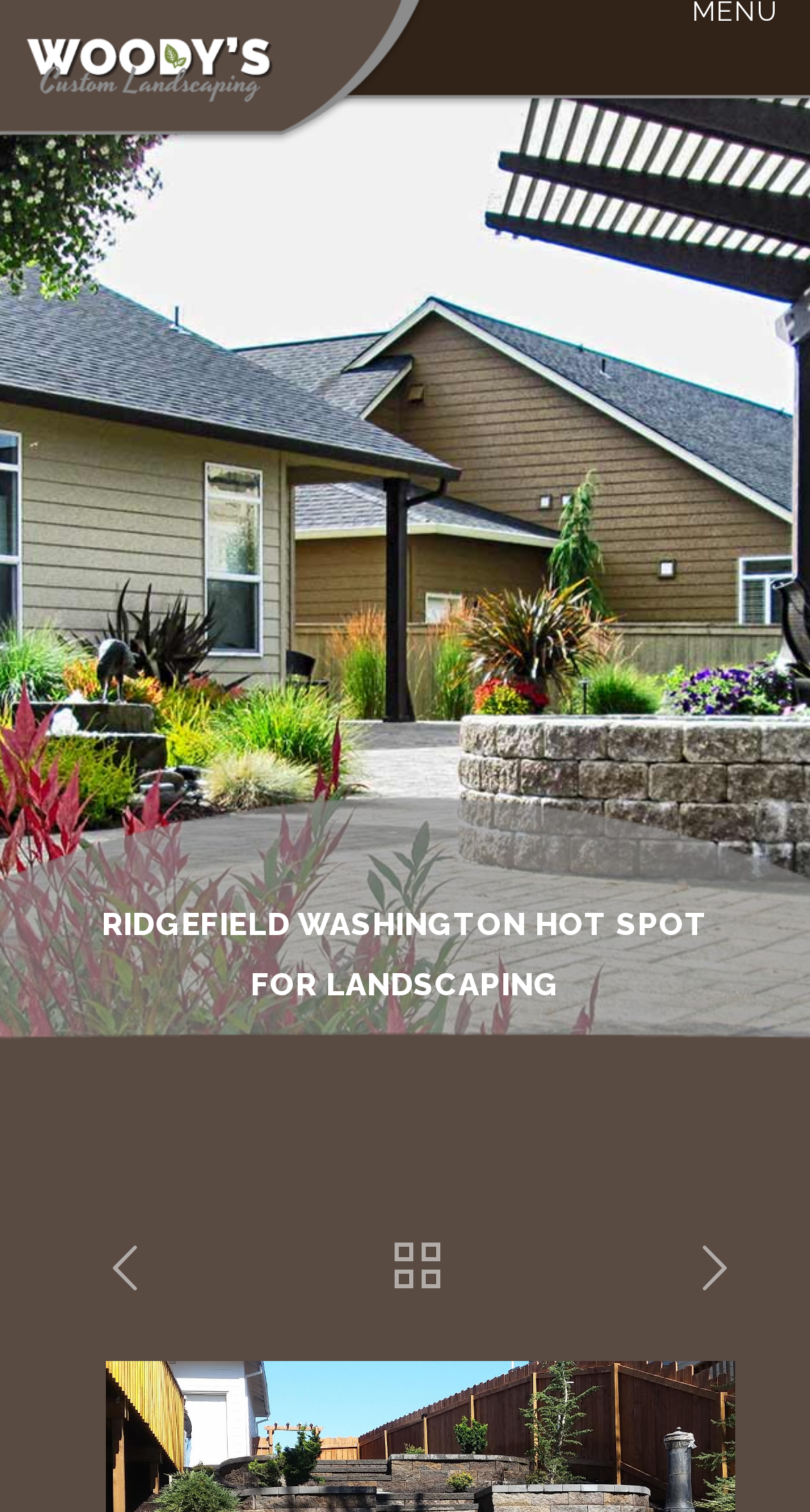Predict the bounding box of the UI element based on the description: "title="Woody's Custom Landscaping"". The coordinates should be four float numbers between 0 and 1, formatted as [left, top, right, bottom].

[0.0, 0.004, 0.372, 0.08]